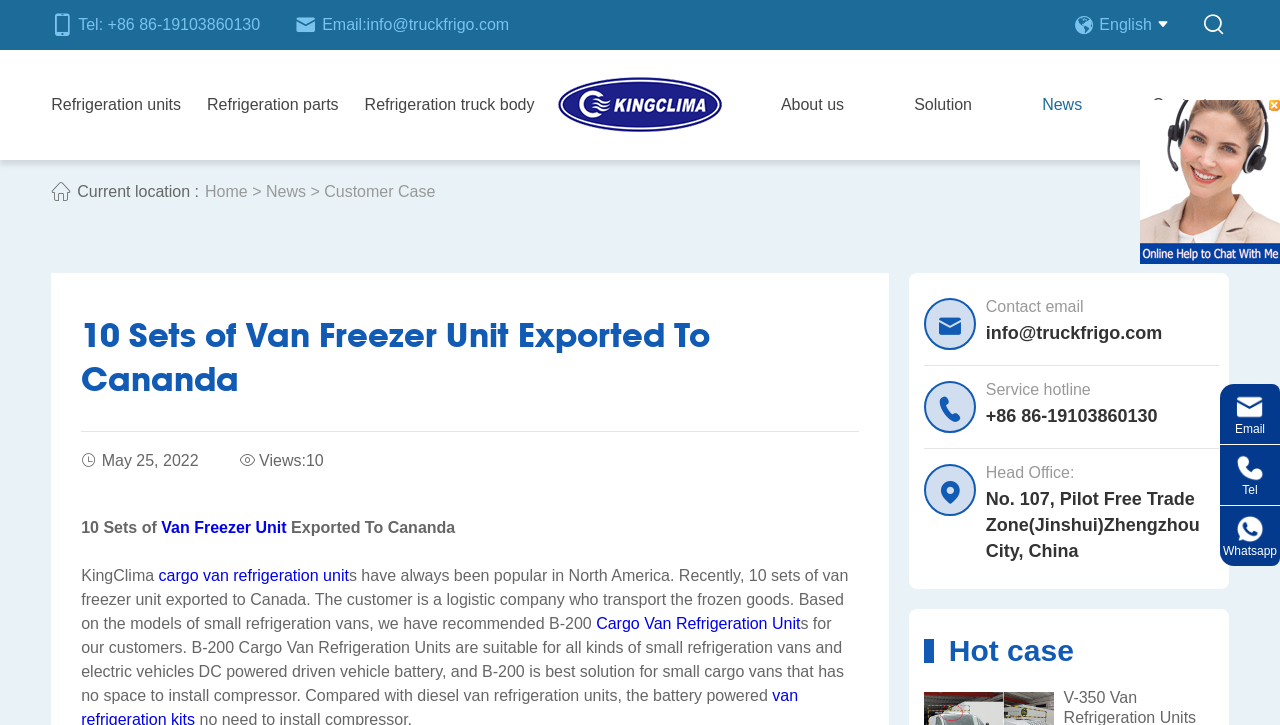Determine the coordinates of the bounding box that should be clicked to complete the instruction: "Click the Refrigeration units link". The coordinates should be represented by four float numbers between 0 and 1: [left, top, right, bottom].

[0.04, 0.069, 0.141, 0.221]